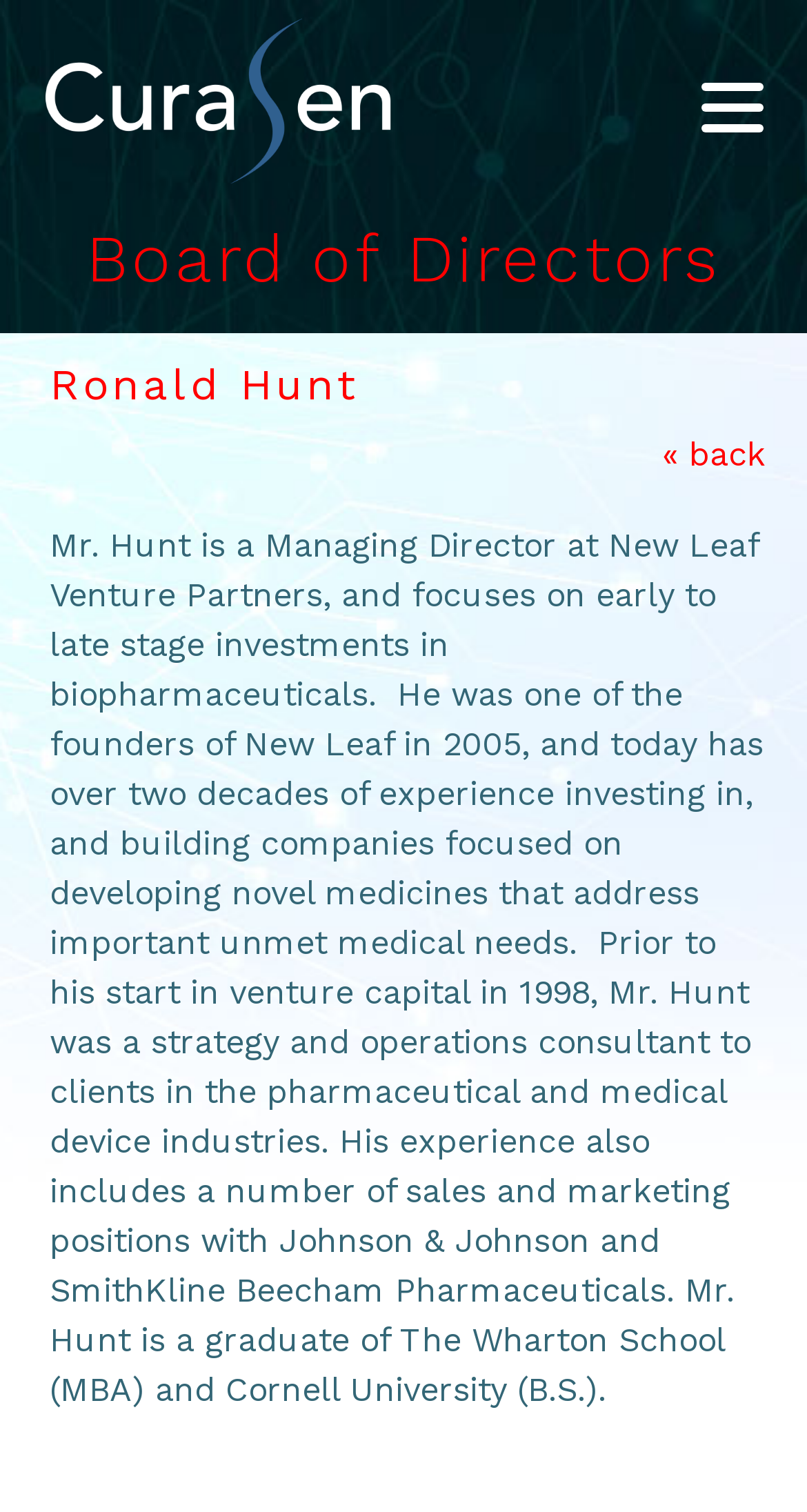Write an exhaustive caption that covers the webpage's main aspects.

The webpage is about Ronald Hunt, a Managing Director at New Leaf Venture Partners. At the top left corner, there is a Curasen Logo, which is an image linked to the Curasen website. Below the logo, there is a heading that reads "Board of Directors", spanning the entire width of the page. 

The main content of the page is an article about Ronald Hunt, which takes up most of the page's real estate. At the top of the article, there is a header section that contains a heading with Ronald Hunt's name and a link to go back to the previous page, located at the top right corner. 

Below the header section, there is a block of text that describes Ronald Hunt's professional background, including his experience, education, and previous work experience. This text block is the main content of the page and takes up most of the page's vertical space.